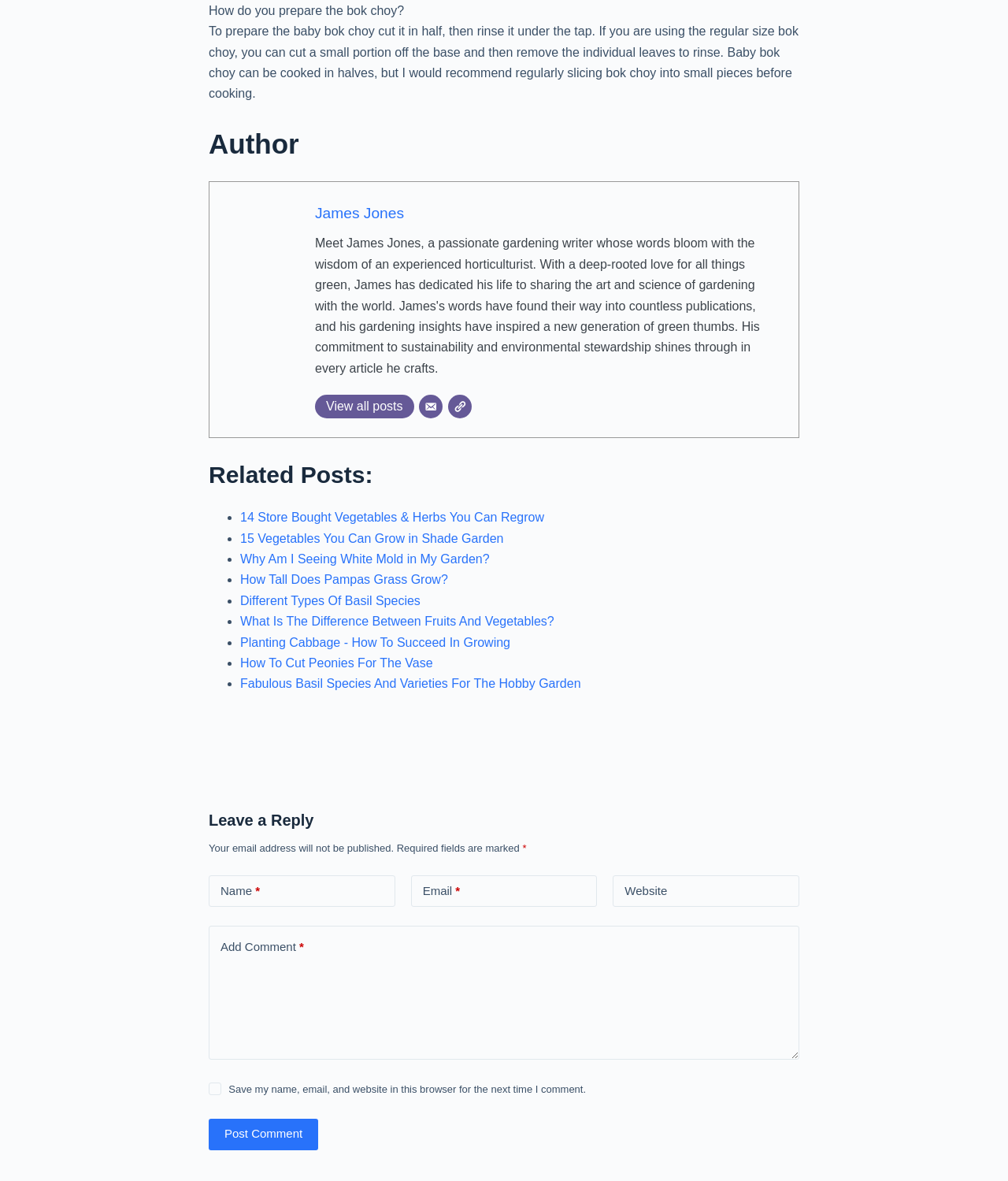Who is the author of this article?
Please provide a comprehensive answer based on the information in the image.

The author of this article is James Jones, which can be found by looking at the 'Author' heading and the corresponding image and link with the text 'James Jones'.